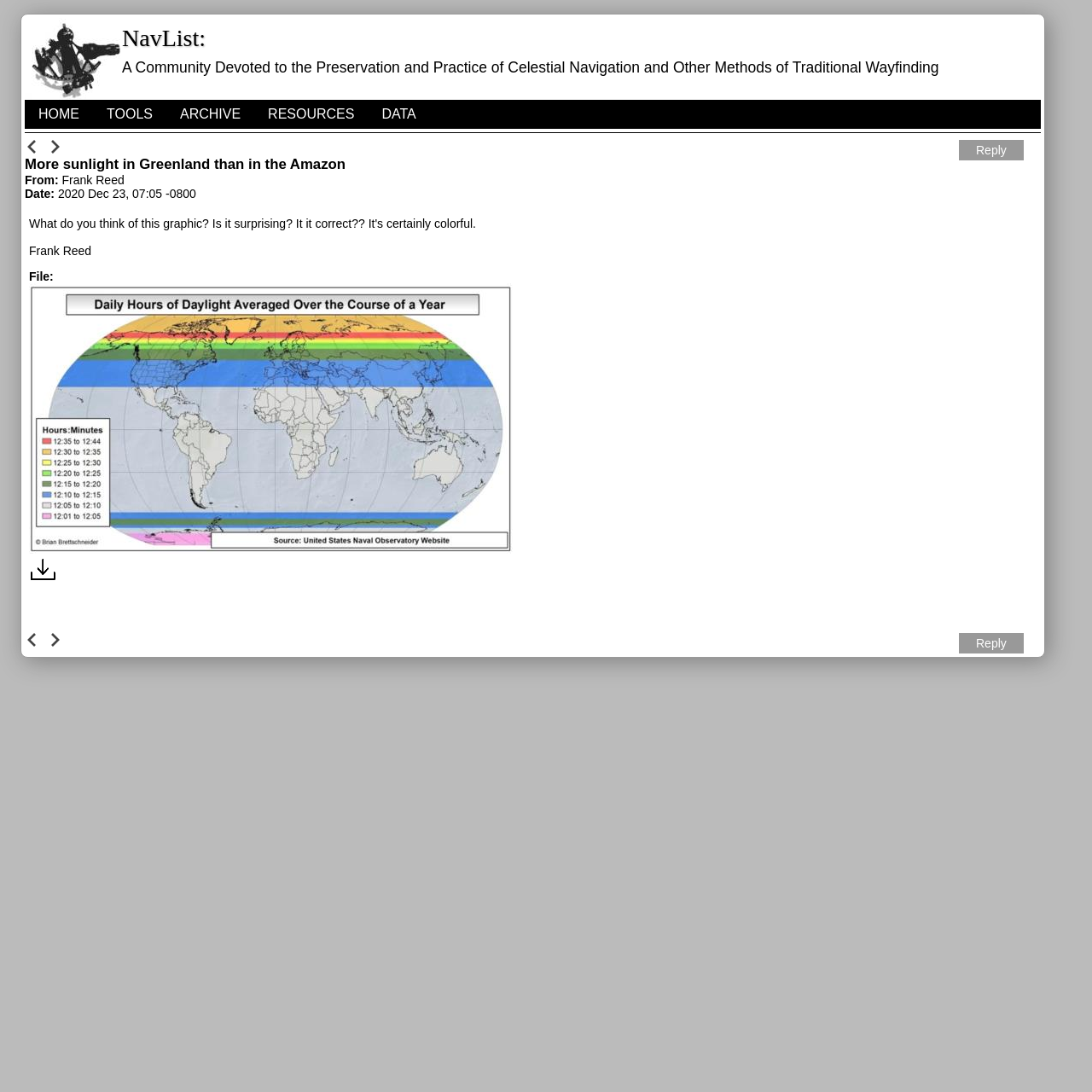Write an extensive caption that covers every aspect of the webpage.

This webpage appears to be a forum or message board dedicated to celestial navigation and traditional wayfinding. At the top, there is a welcome image and a heading that reads "NavList: A Community Devoted to the Preservation and Practice of Celestial Navigation and Other Methods of Traditional Wayfinding". Below this, there are five navigation links: "HOME", "TOOLS", "ARCHIVE", "RESOURCES", and "DATA", which are aligned horizontally across the top of the page.

The main content of the page is a discussion thread, with multiple posts from users. Each post has a username and a timestamp, and some of them have images associated with them. The posts are stacked vertically, with the most recent one at the top. The usernames and timestamps are aligned to the left, and the post content is indented below them.

There are a total of five posts on this page, with usernames "David Pike" and "Frank Reed" appearing multiple times. The posts have varying lengths, with some having only a few words and others having longer paragraphs. Some of the posts have links to enlarge or save files, which are accompanied by small images.

Overall, the page has a simple and functional design, with a focus on displaying the discussion thread and allowing users to navigate through the forum.